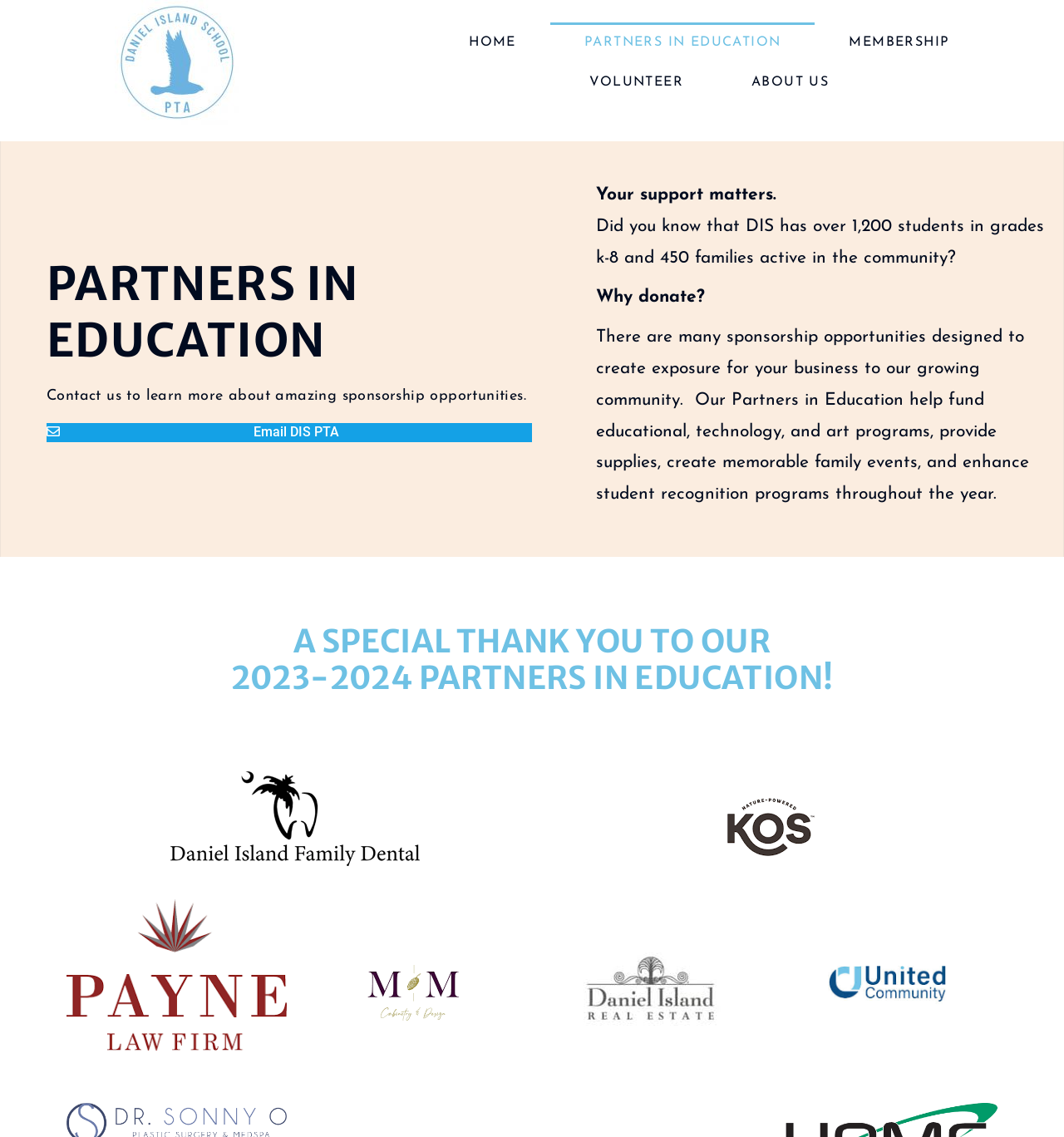How many students are in grades k-8 at DIS?
Based on the screenshot, respond with a single word or phrase.

1,200